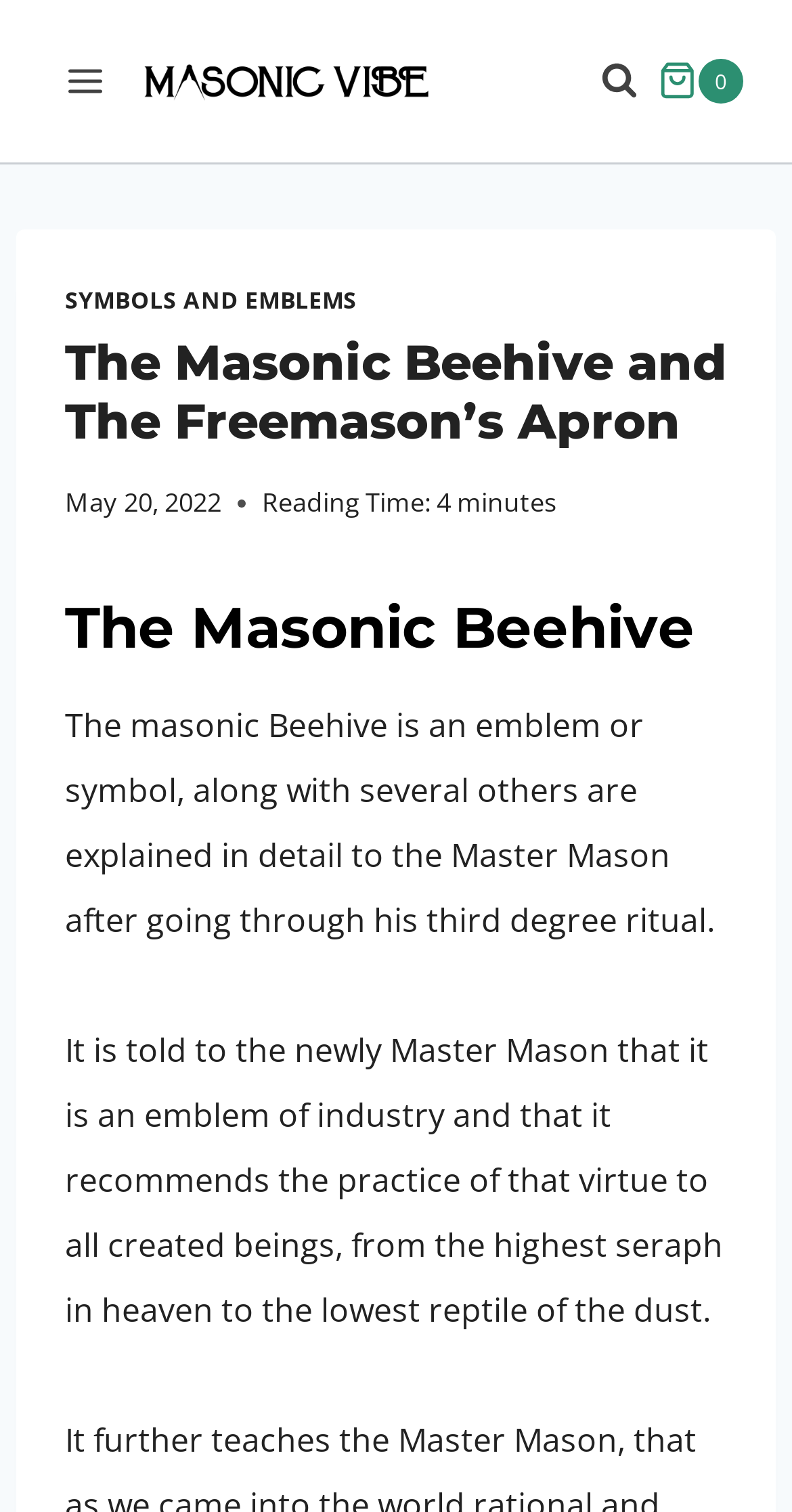What is the name of the website?
Provide a well-explained and detailed answer to the question.

The name of the website can be found in the top-left corner of the webpage, where it says 'MASONIC VIBE' in a link format.